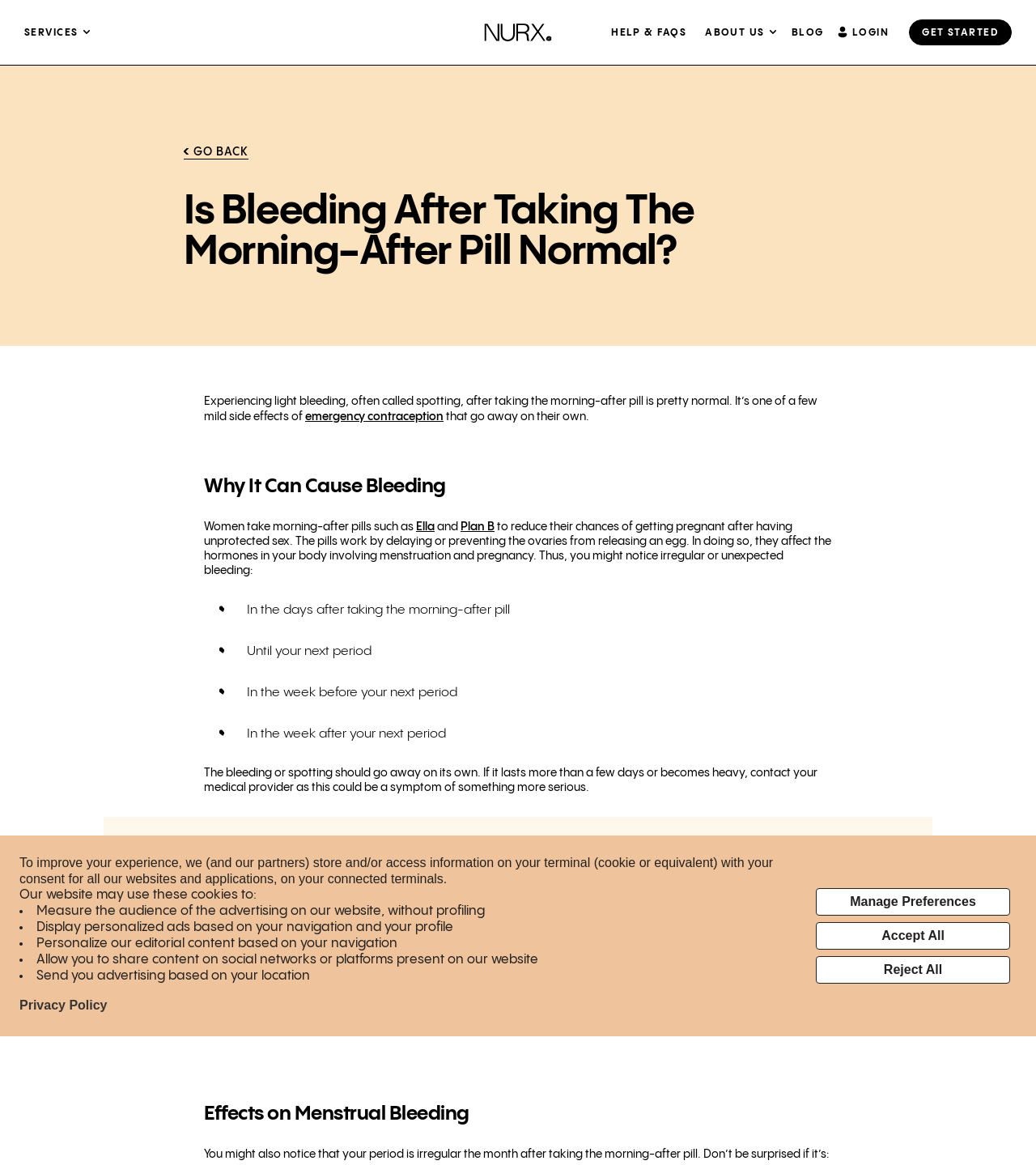Please find the bounding box coordinates of the section that needs to be clicked to achieve this instruction: "Click the 'GET STARTED' button".

[0.877, 0.017, 0.977, 0.039]